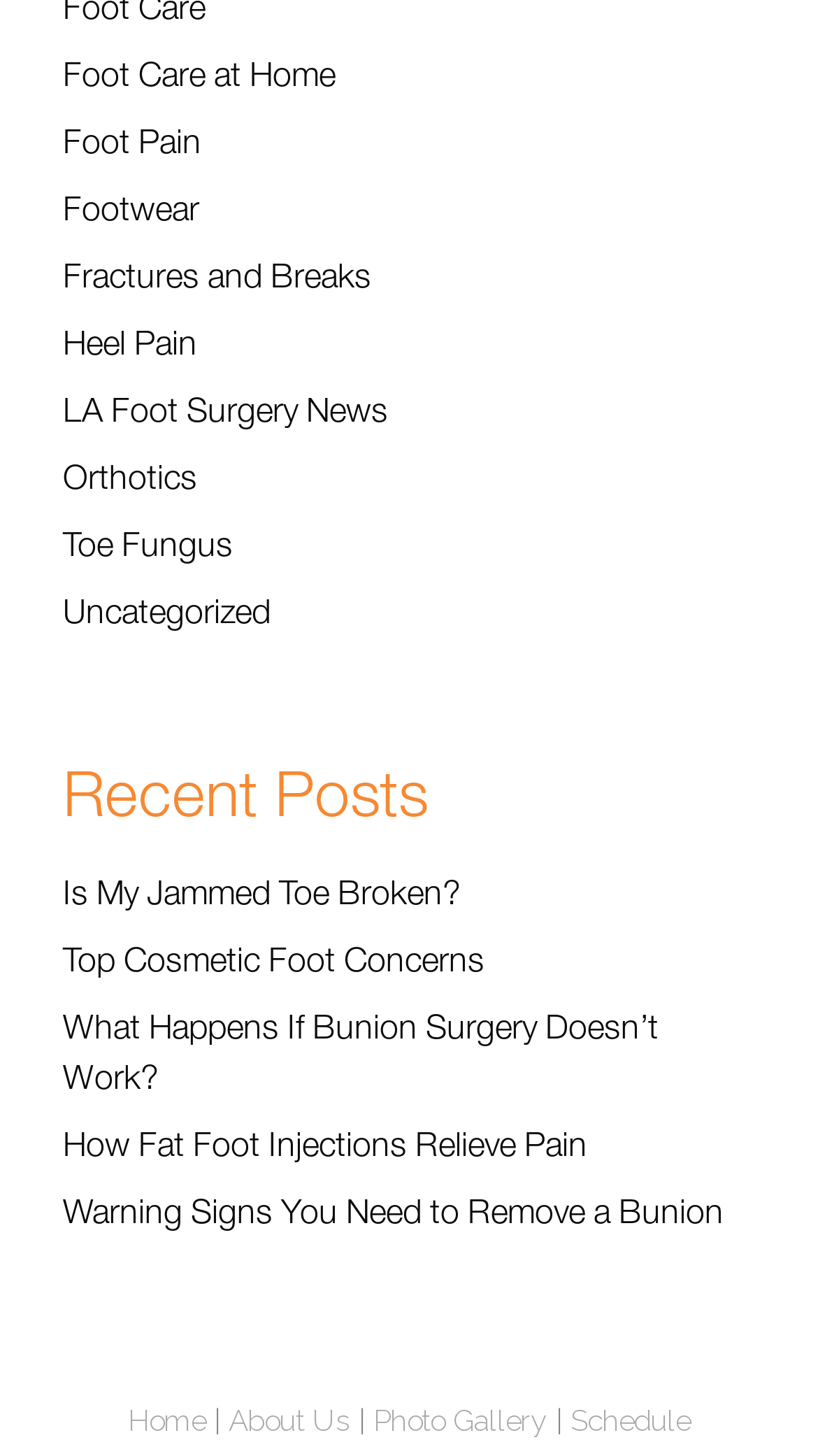Kindly determine the bounding box coordinates for the area that needs to be clicked to execute this instruction: "Click on the Home link".

None